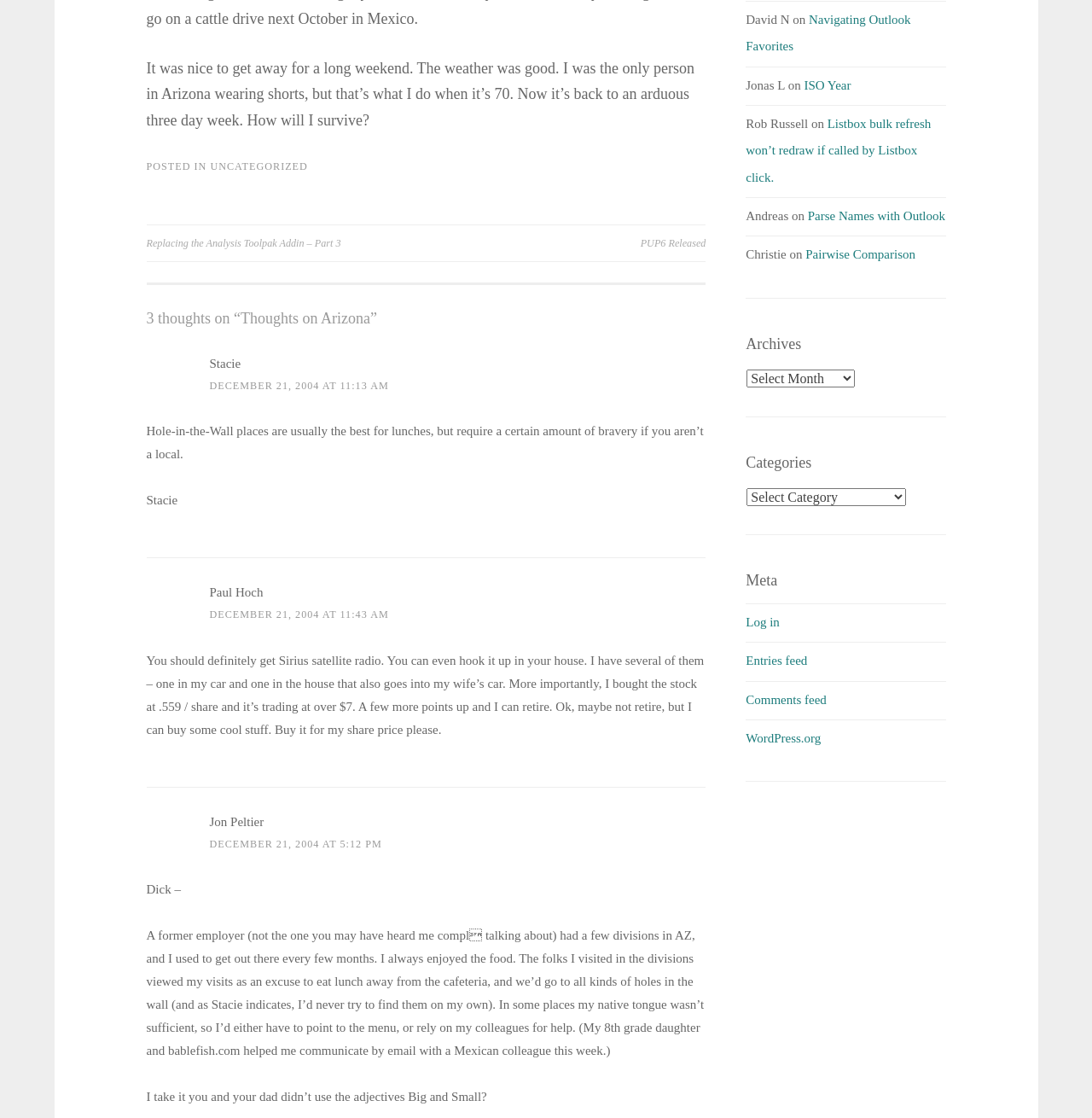Bounding box coordinates are specified in the format (top-left x, top-left y, bottom-right x, bottom-right y). All values are floating point numbers bounded between 0 and 1. Please provide the bounding box coordinate of the region this sentence describes: Log in

[0.683, 0.55, 0.714, 0.563]